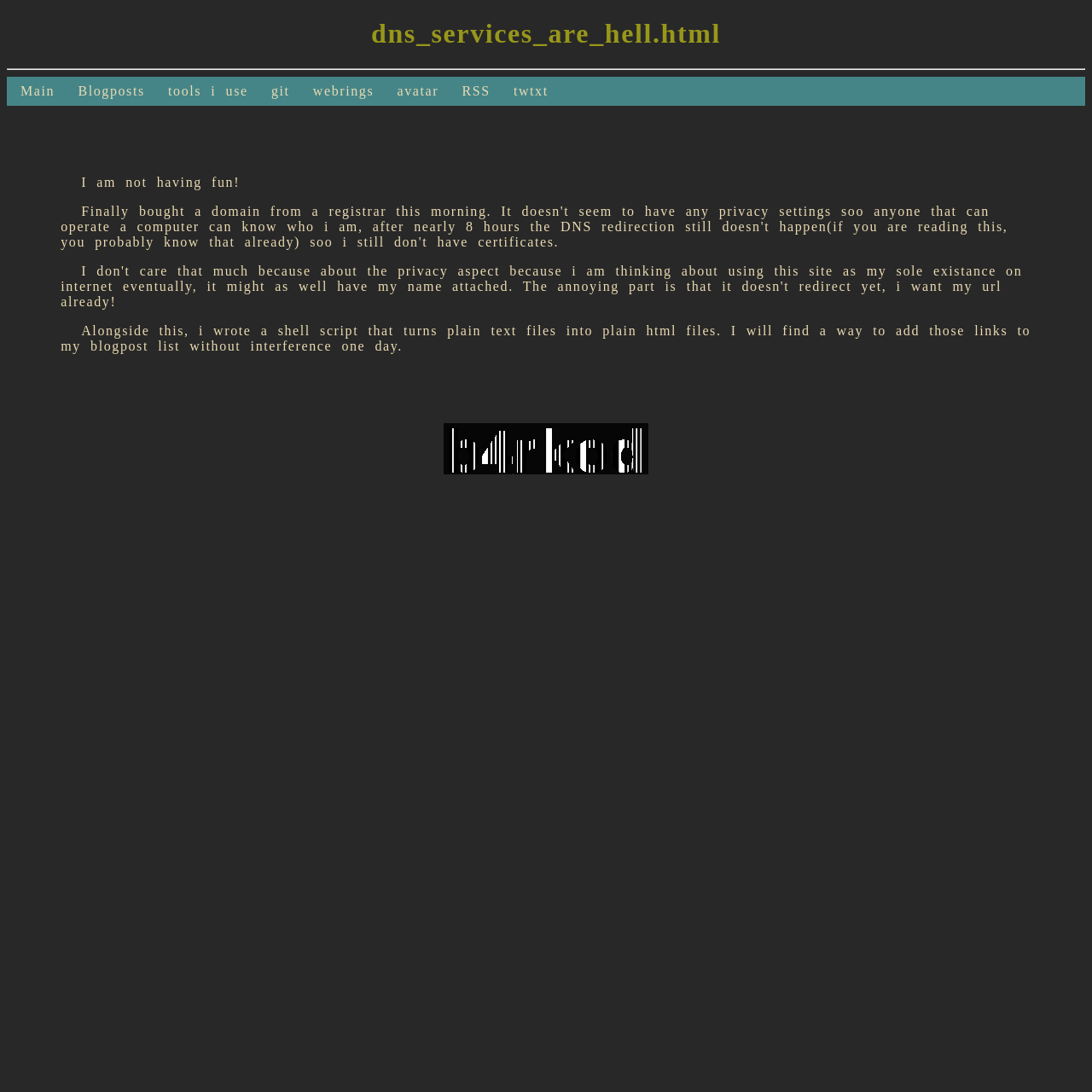What is the orientation of the separator element?
Look at the screenshot and respond with a single word or phrase.

Horizontal